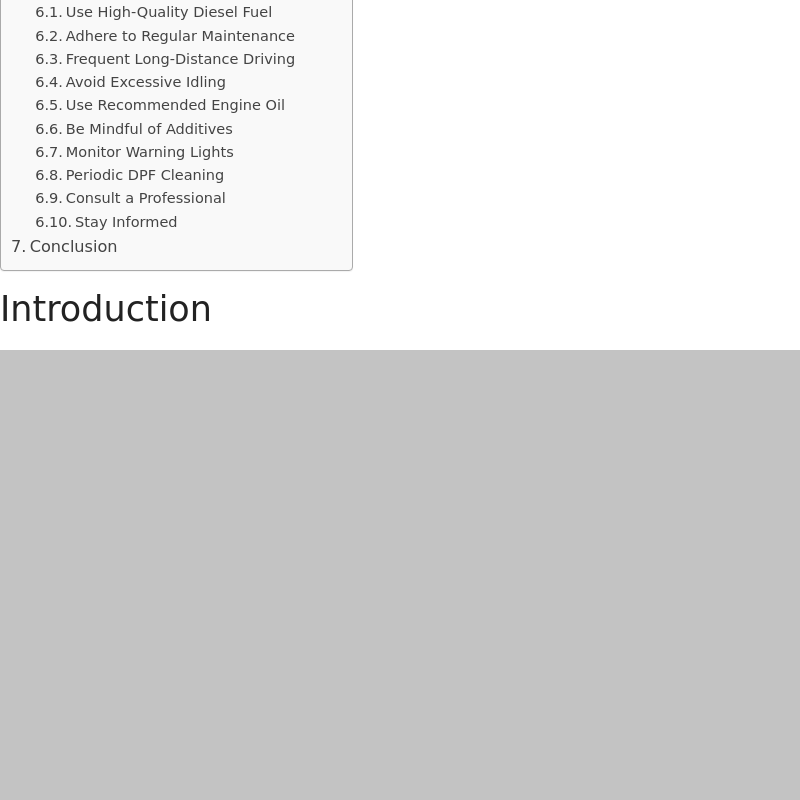Offer an in-depth caption that covers the entire scene depicted in the image.

The image titled "Clogged DPF" is situated prominently beneath the introduction section of a webpage discussing the Diesel Particulate Filter (DPF) in diesel vehicles. The accompanying text emphasizes the crucial role of DPFs in trapping harmful particulate matter from exhaust gases. It highlights that, while DPFs are essential for reducing emissions and ensuring compliance with environmental standards, their blockage can lead to significant issues for vehicle performance. This context enhances the understanding of the image's importance, serving as a visual representation of a clogged DPF, underscoring the topic's relevance for car owners and workshops alike.